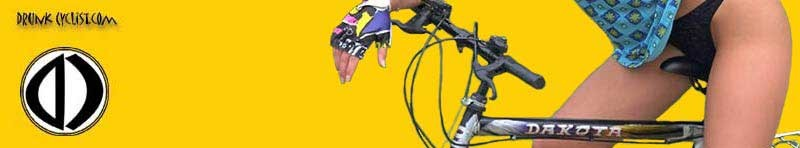Reply to the question below using a single word or brief phrase:
What is the color of the stylized logo?

Black and white